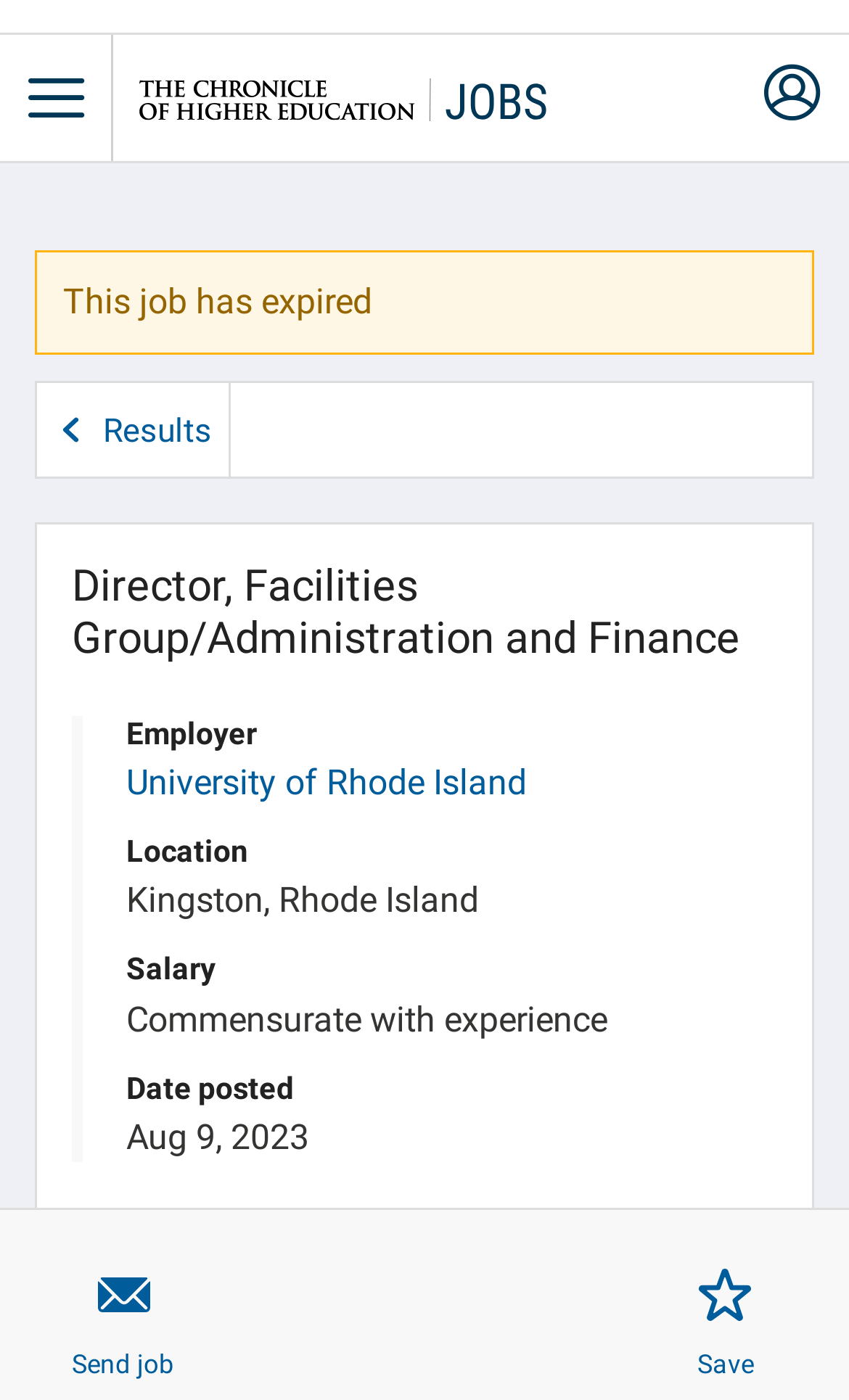When was the job posted?
Analyze the screenshot and provide a detailed answer to the question.

I found the job posting date by looking at the description list detail element on the webpage, which is 'Aug 9, 2023'.